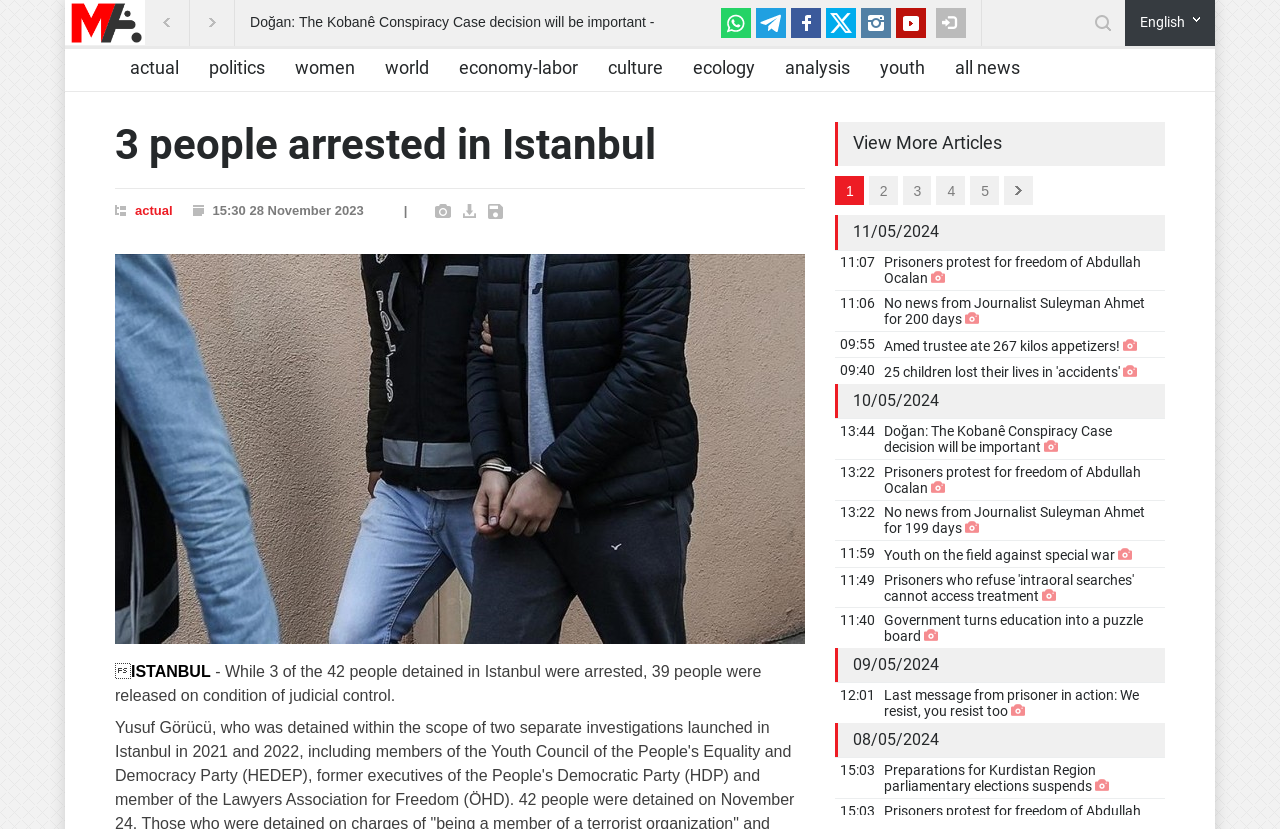Identify and provide the main heading of the webpage.

3 people arrested in Istanbul